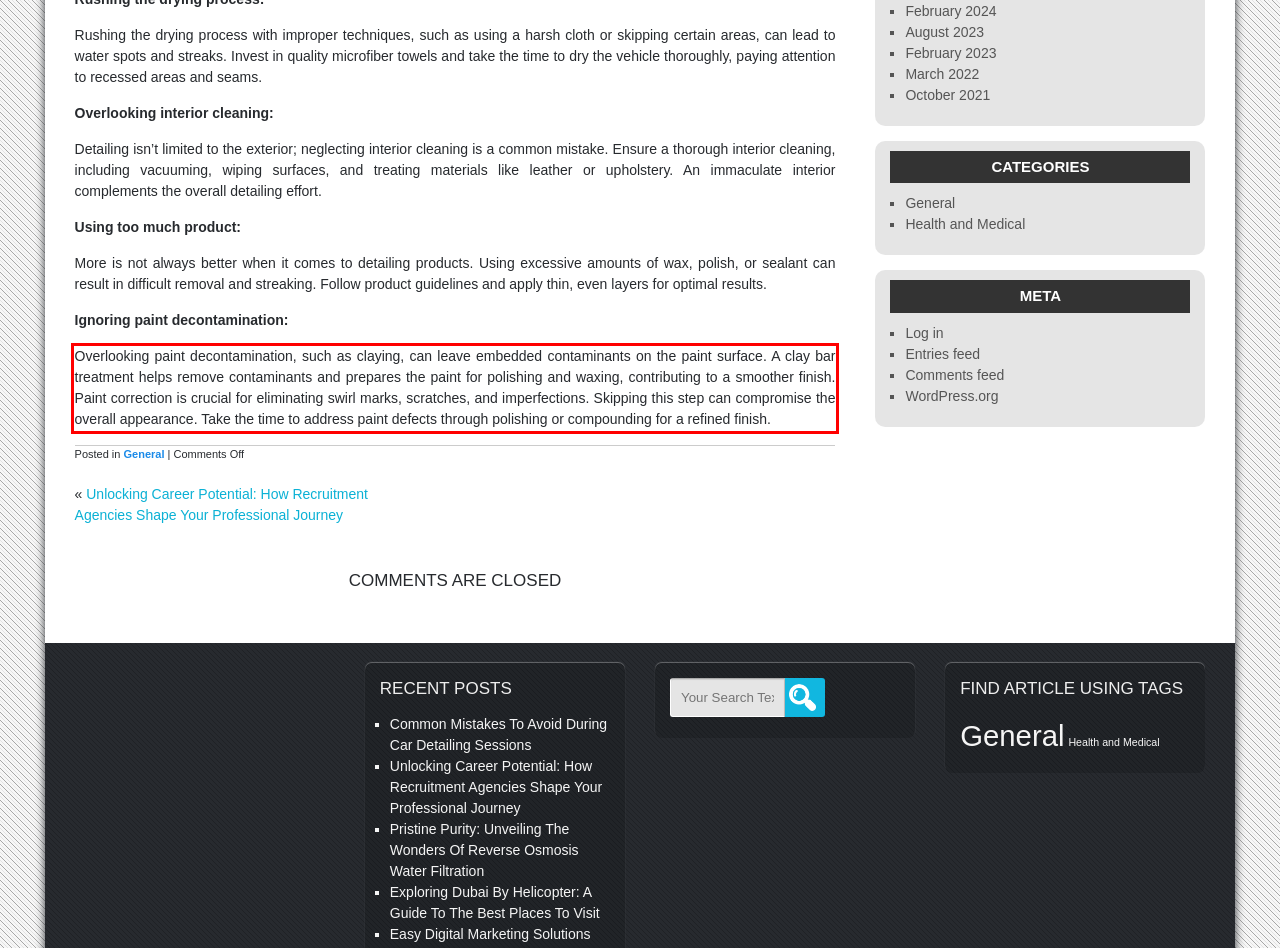You have a screenshot of a webpage, and there is a red bounding box around a UI element. Utilize OCR to extract the text within this red bounding box.

Overlooking paint decontamination, such as claying, can leave embedded contaminants on the paint surface. A clay bar treatment helps remove contaminants and prepares the paint for polishing and waxing, contributing to a smoother finish. Paint correction is crucial for eliminating swirl marks, scratches, and imperfections. Skipping this step can compromise the overall appearance. Take the time to address paint defects through polishing or compounding for a refined finish.